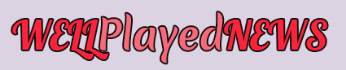Review the image closely and give a comprehensive answer to the question: What is the focus of the platform?

The caption states that the logo serves as a visual representation of the platform's focus on delivering engaging content related to gaming, which suggests that the focus of the platform is on gaming news and updates.